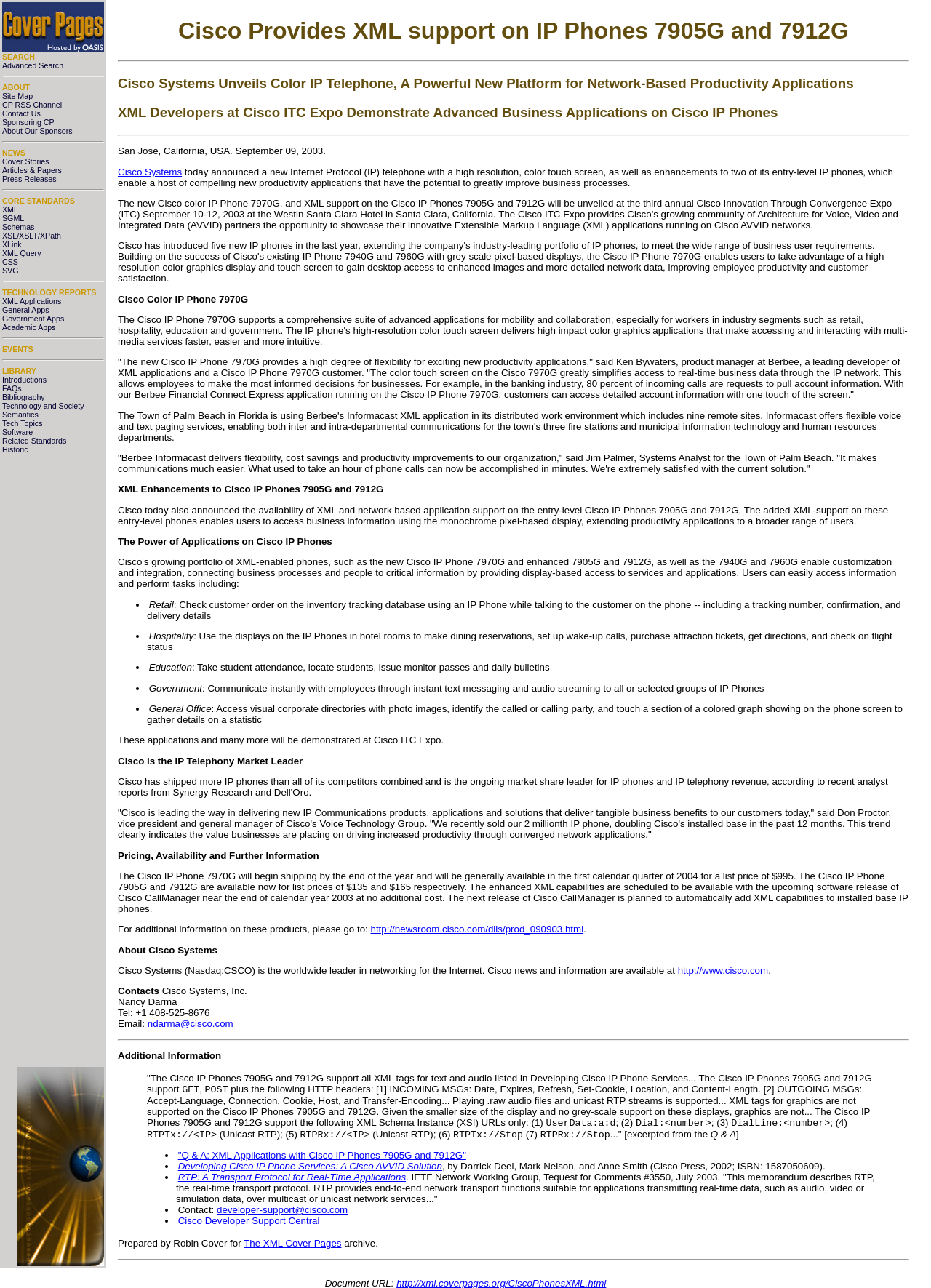Given the element description: "General Apps", predict the bounding box coordinates of the UI element it refers to, using four float numbers between 0 and 1, i.e., [left, top, right, bottom].

[0.002, 0.237, 0.053, 0.244]